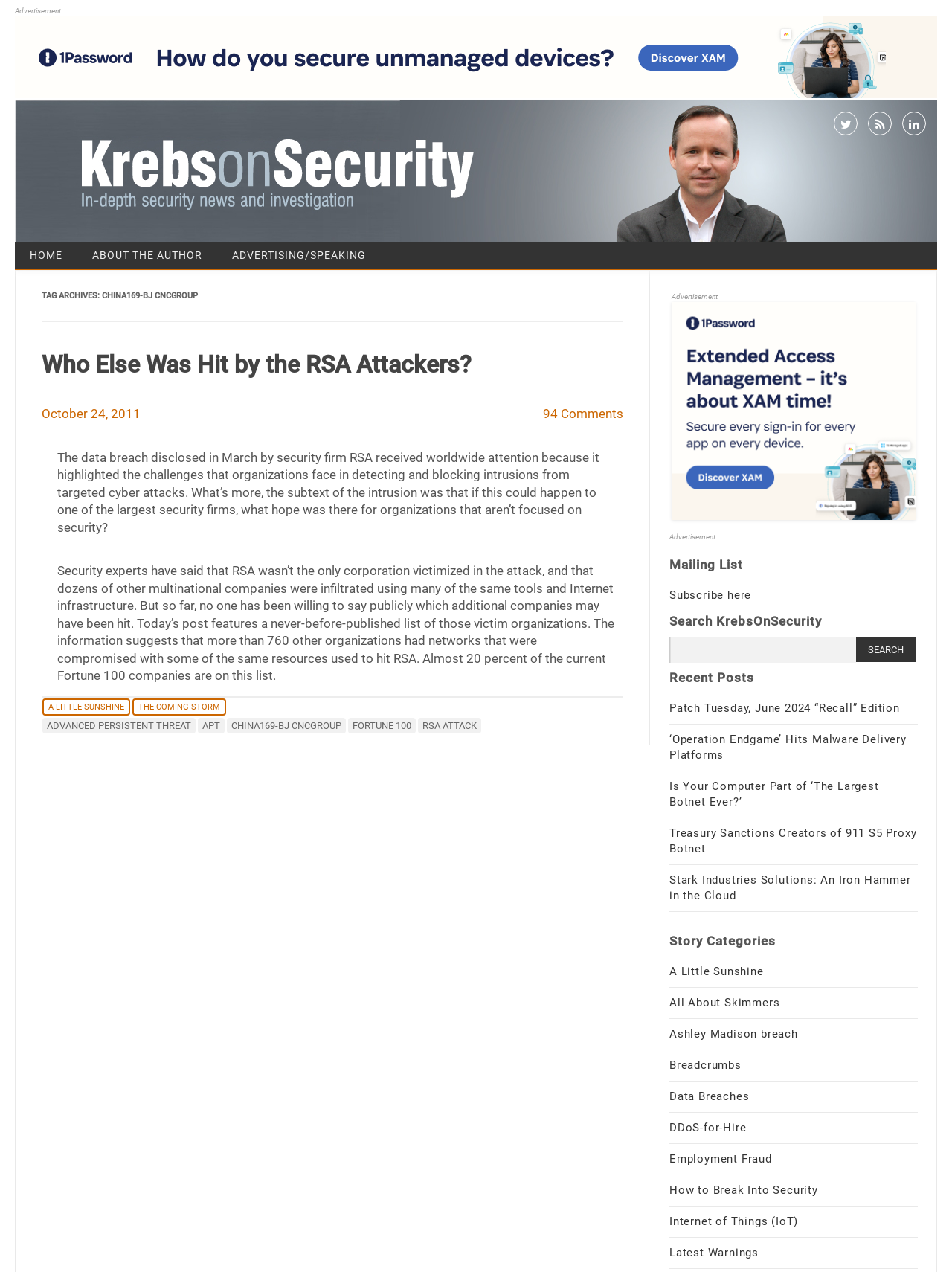Offer a thorough description of the webpage.

This webpage is about Krebs on Security, a website focused on cybersecurity and technology news. At the top of the page, there is an advertisement banner with an image. Below the banner, there are several navigation links, including "HOME", "ABOUT THE AUTHOR", and "ADVERTISING/SPEAKING". 

The main content of the page is an article titled "Who Else Was Hit by the RSA Attackers?" with a heading that indicates it is a "TAG ARCHIVES" post about "CHINA169-BJ CNCGROUP". The article discusses the data breach disclosed by RSA and how it affected other organizations. There are several paragraphs of text in the article, followed by a link to "94 Comments".

On the right side of the page, there are several sections, including a search bar, a "Recent Posts" section with links to several articles, and a "Story Categories" section with links to various categories such as "A Little Sunshine", "All About Skimmers", and "Data Breaches". There are also several advertisements scattered throughout the page, including a "Mailing List" section and a "Search KrebsOnSecurity" section. At the bottom of the page, there is a footer section with links to other articles and categories.